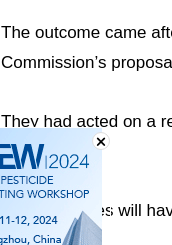Examine the image and give a thorough answer to the following question:
What is the date of the event?

The caption provides the specific dates of the event, which are November 11-12, 2024, indicating when the workshop will take place.